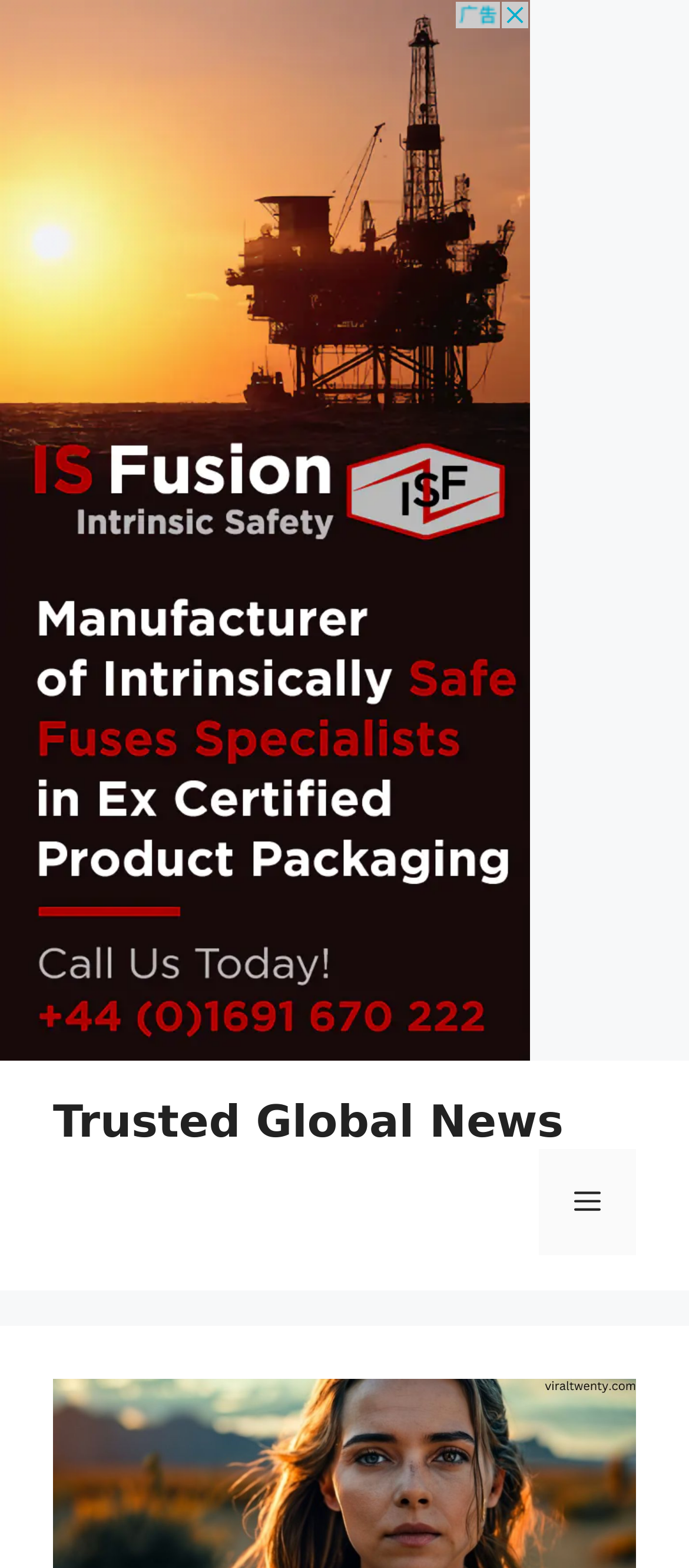What is the main title displayed on this webpage?

Arizona Department Of Education